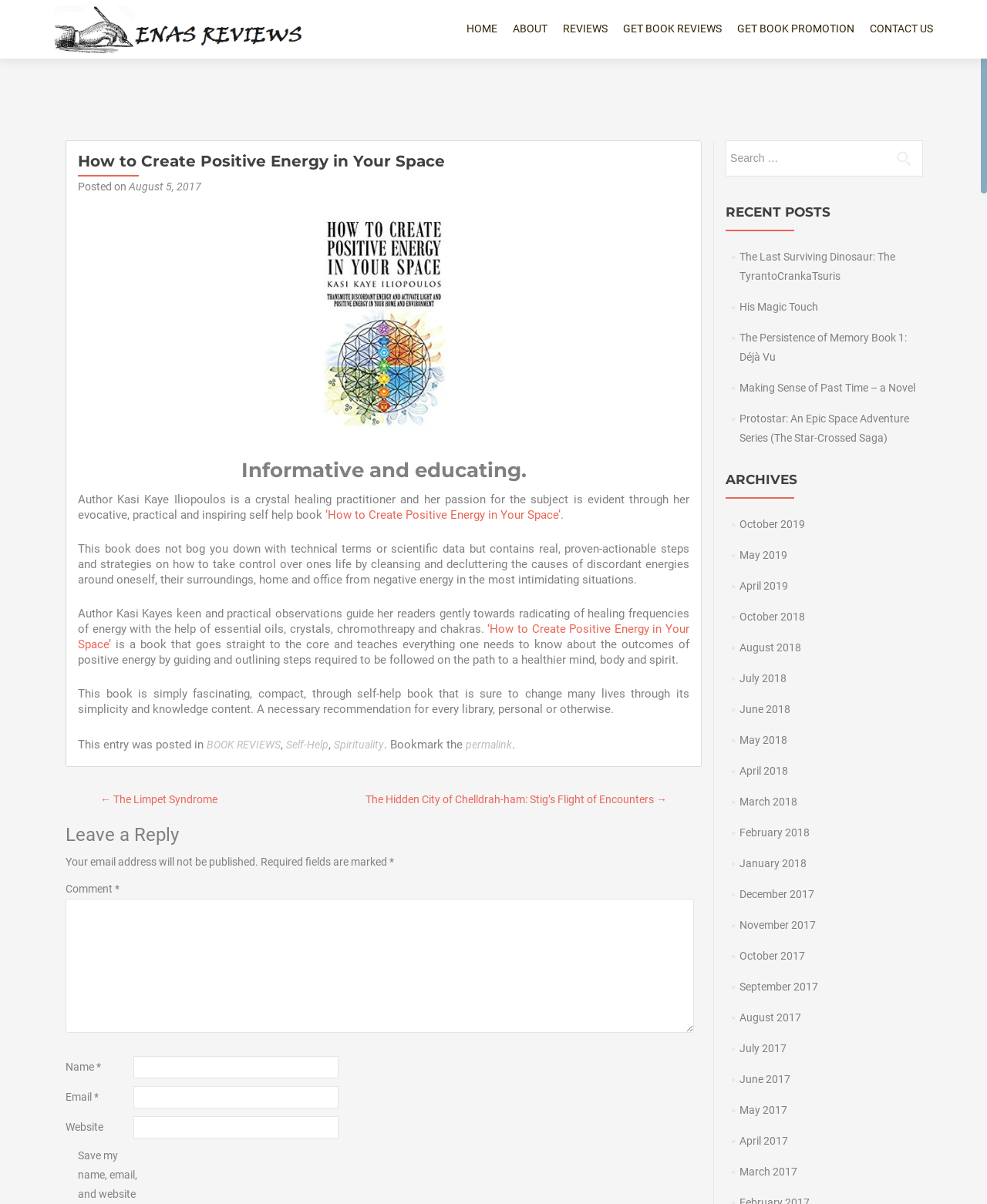Pinpoint the bounding box coordinates of the clickable area needed to execute the instruction: "Leave a comment". The coordinates should be specified as four float numbers between 0 and 1, i.e., [left, top, right, bottom].

[0.066, 0.746, 0.703, 0.858]